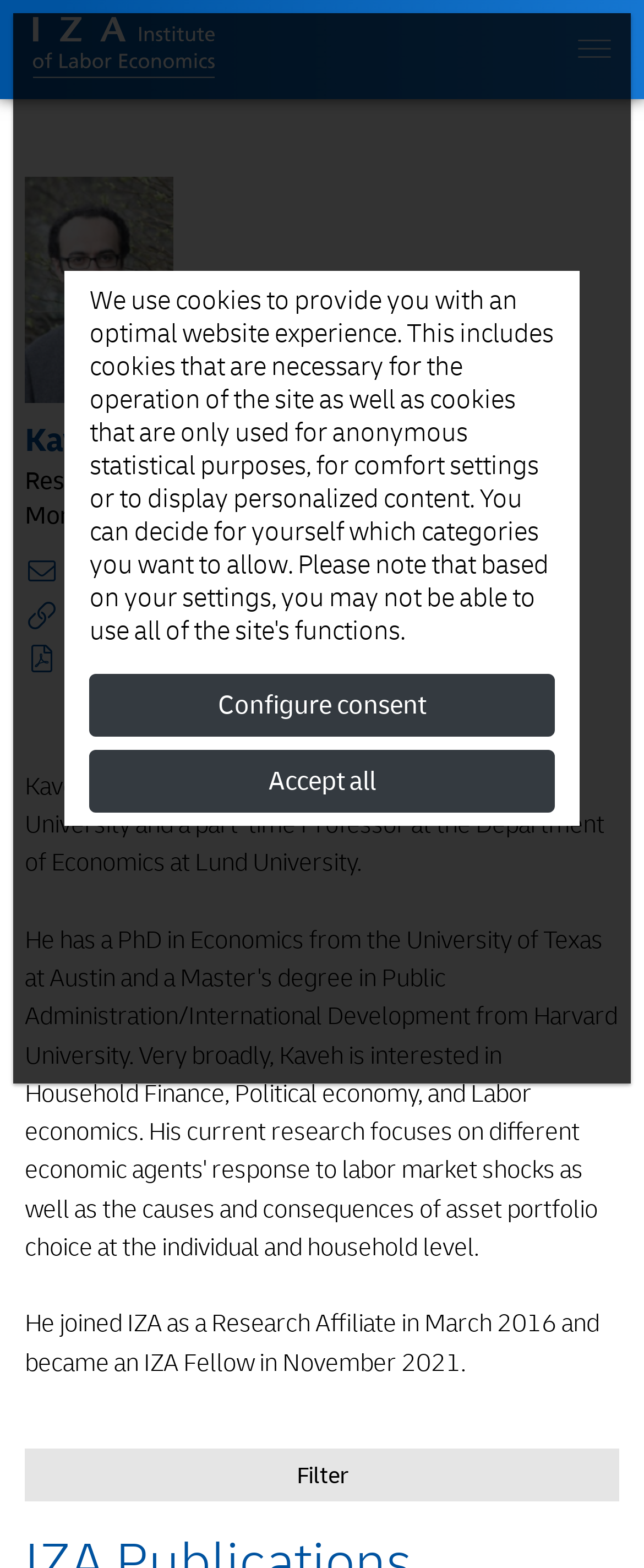What is Kaveh Majlesi's affiliation with IZA?
Use the screenshot to answer the question with a single word or phrase.

Research Affiliate and Fellow